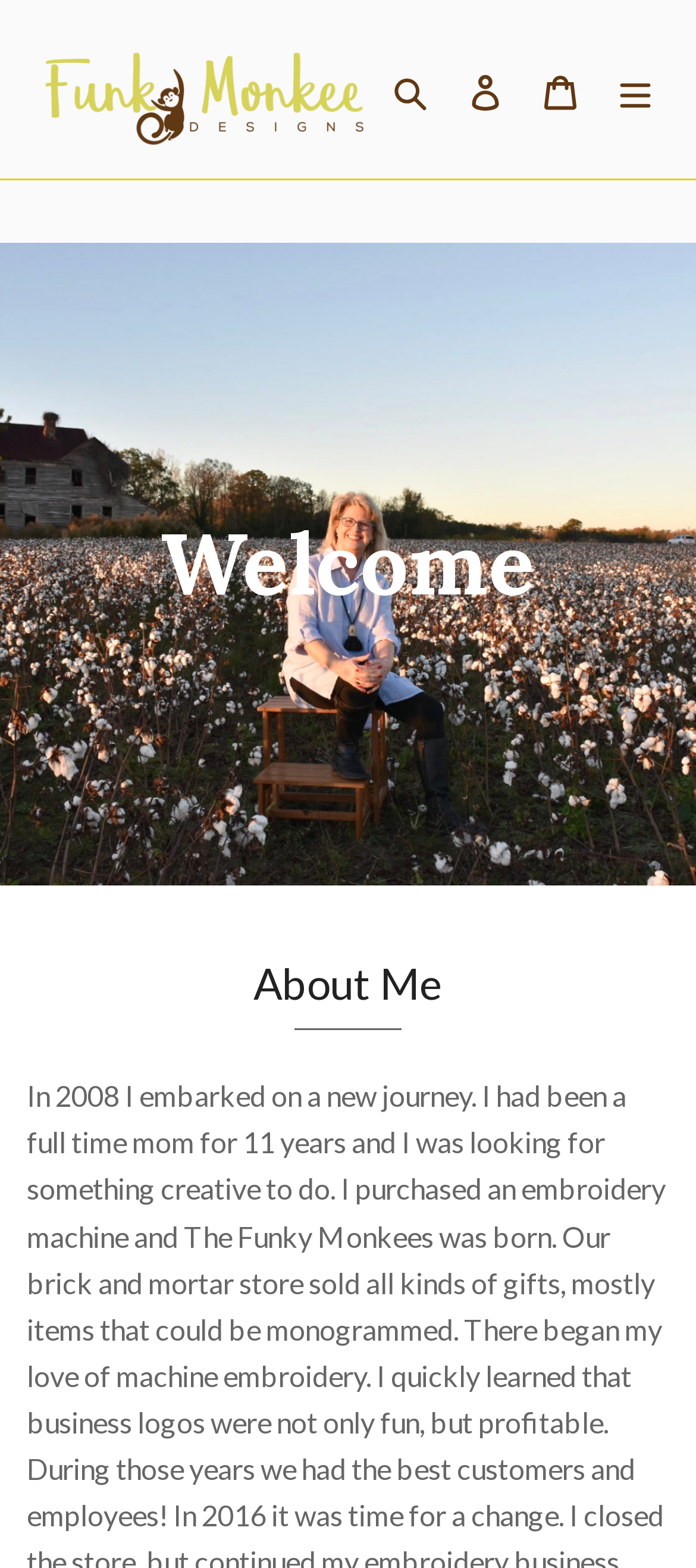Explain the webpage in detail, including its primary components.

The webpage is titled "About Me – Funkymonkeedesigns" and has a prominent link with the same text at the top left corner. Below this link, there is an image with the same name, "Funkymonkeedesigns", which occupies a significant portion of the top section.

To the right of the image, there are three elements aligned horizontally: a "Search" button, a "Log in" link, and a "Cart" link. These elements are positioned near the top of the page.

Further down, there is a "Menu" button that, when expanded, controls a mobile navigation menu. Below the menu button, a large heading reads "Welcome". Underneath the heading, there is a paragraph of text titled "About Me", which is centered on the page.

Overall, the webpage has a simple and clean layout, with a focus on the "About Me" section.